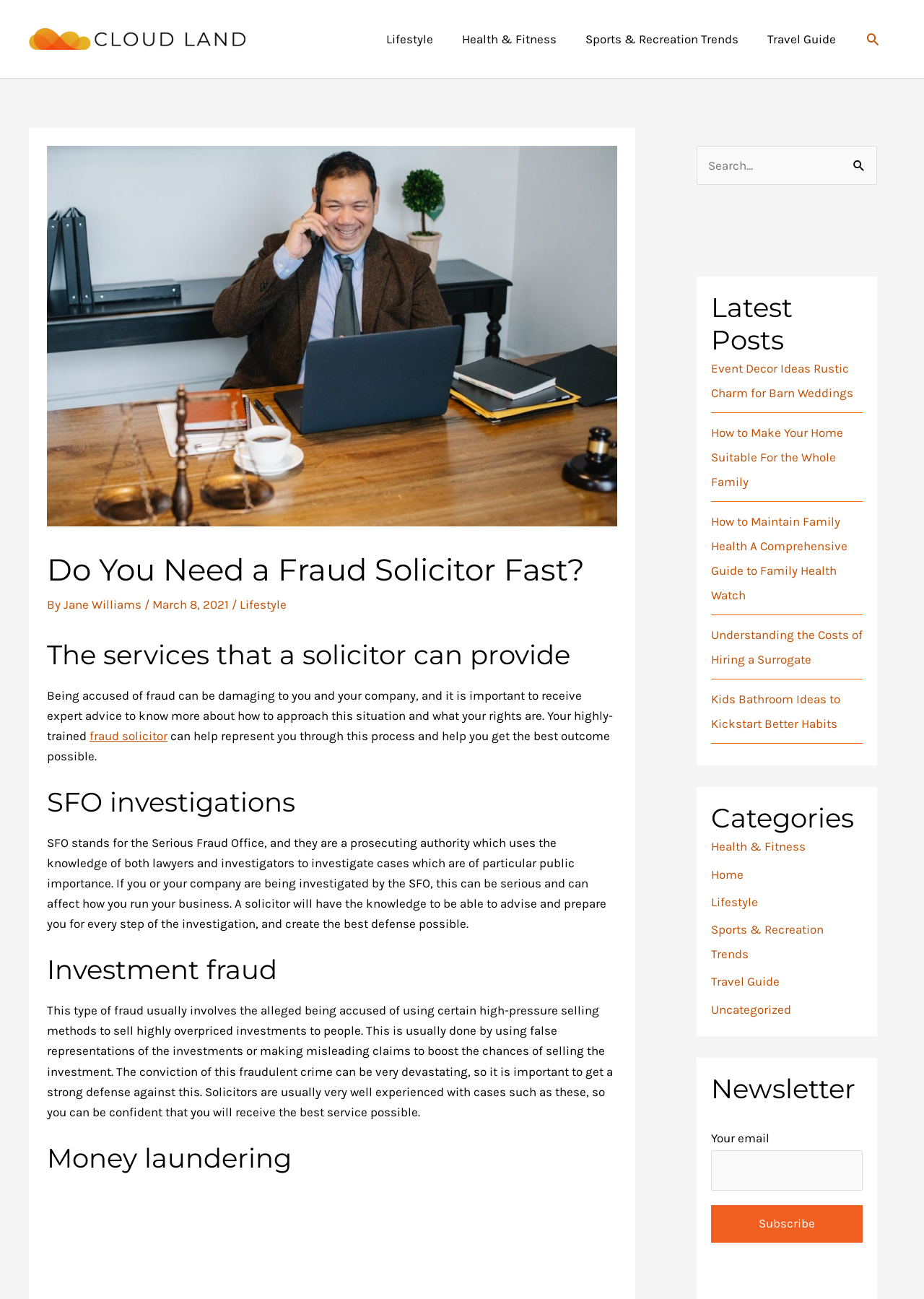Based on the element description: "Sports & Recreation Trends", identify the UI element and provide its bounding box coordinates. Use four float numbers between 0 and 1, [left, top, right, bottom].

[0.618, 0.011, 0.815, 0.049]